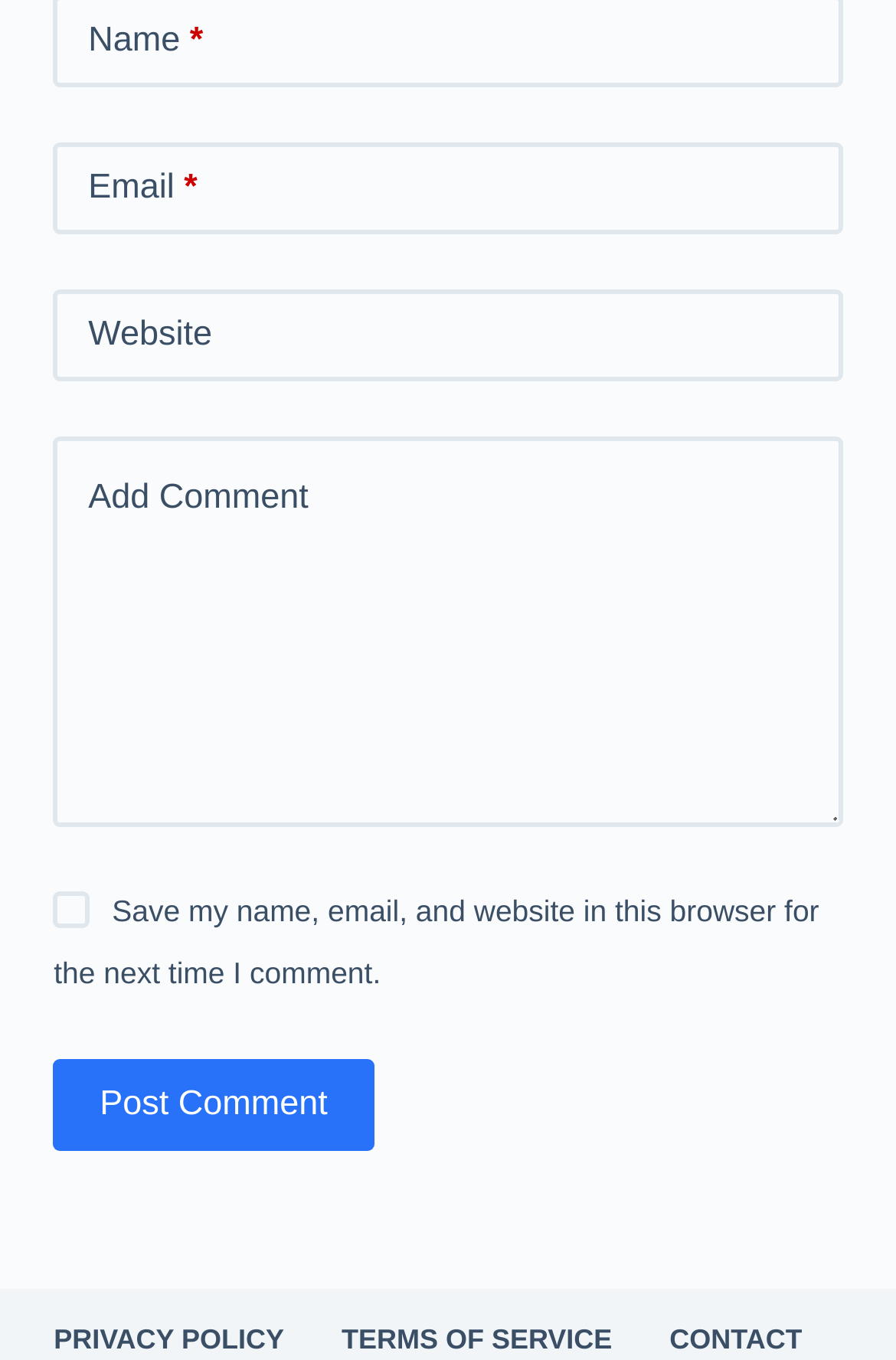Given the description of the UI element: "parent_node: Add Comment name="comment"", predict the bounding box coordinates in the form of [left, top, right, bottom], with each value being a float between 0 and 1.

[0.06, 0.322, 0.94, 0.609]